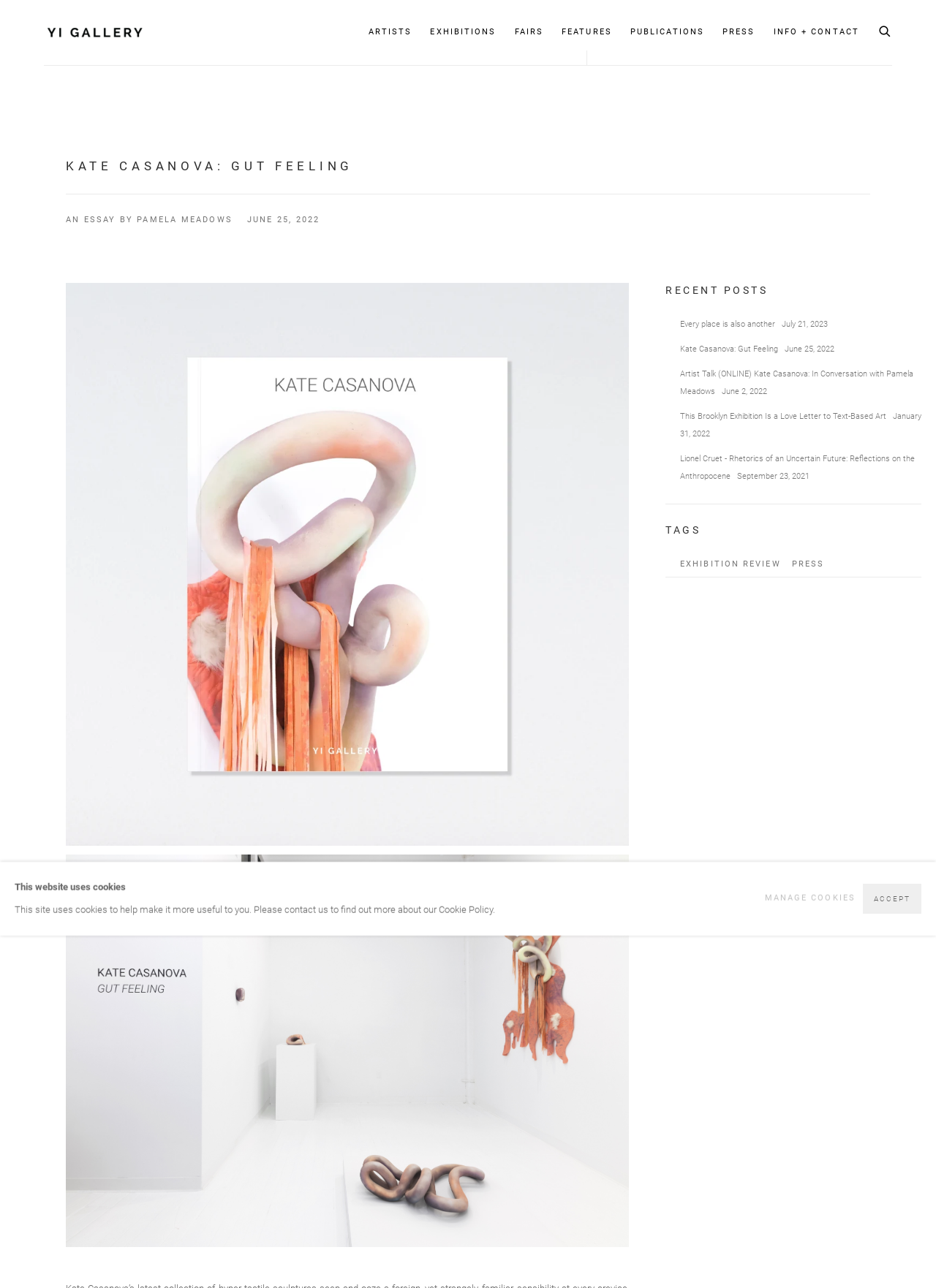Please provide the main heading of the webpage content.

KATE CASANOVA: GUT FEELING